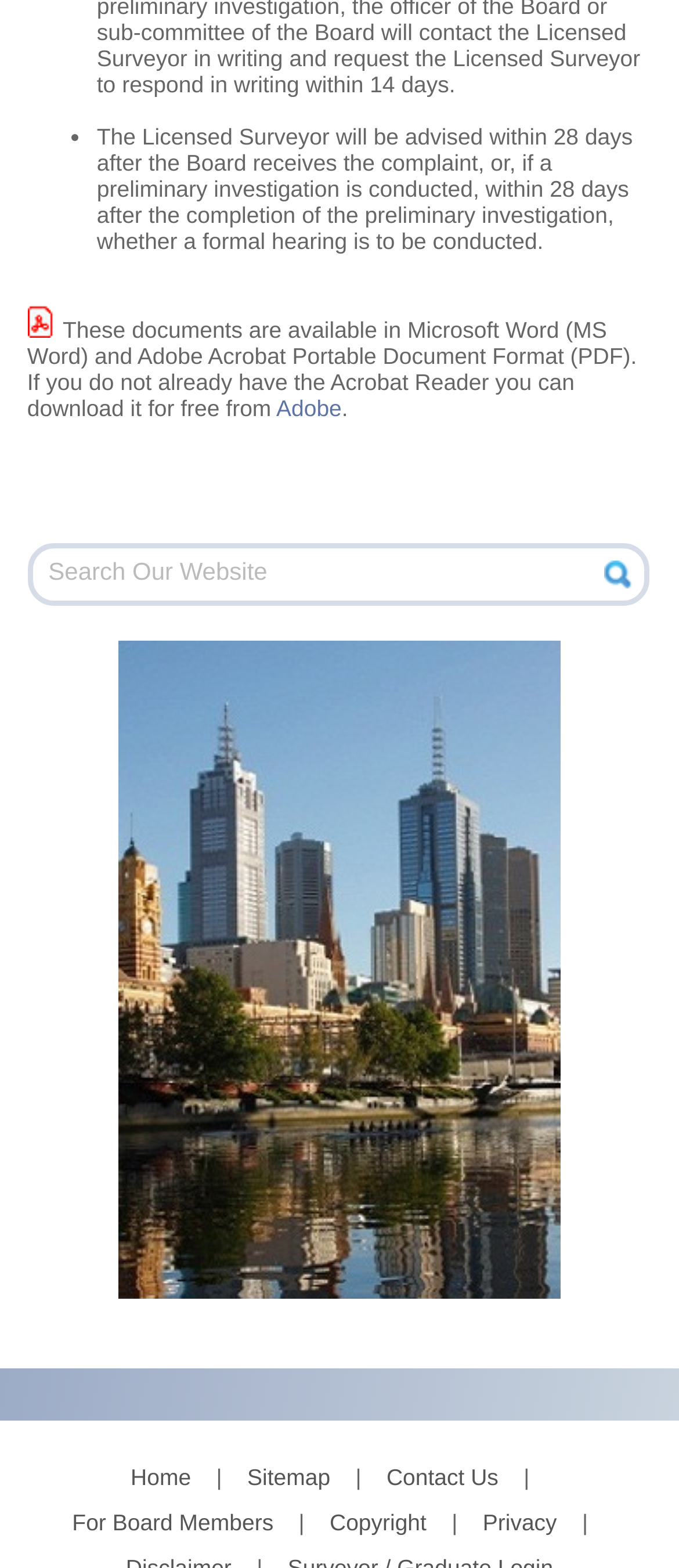Please determine the bounding box coordinates of the element to click on in order to accomplish the following task: "Click Submit". Ensure the coordinates are four float numbers ranging from 0 to 1, i.e., [left, top, right, bottom].

[0.89, 0.357, 0.931, 0.375]